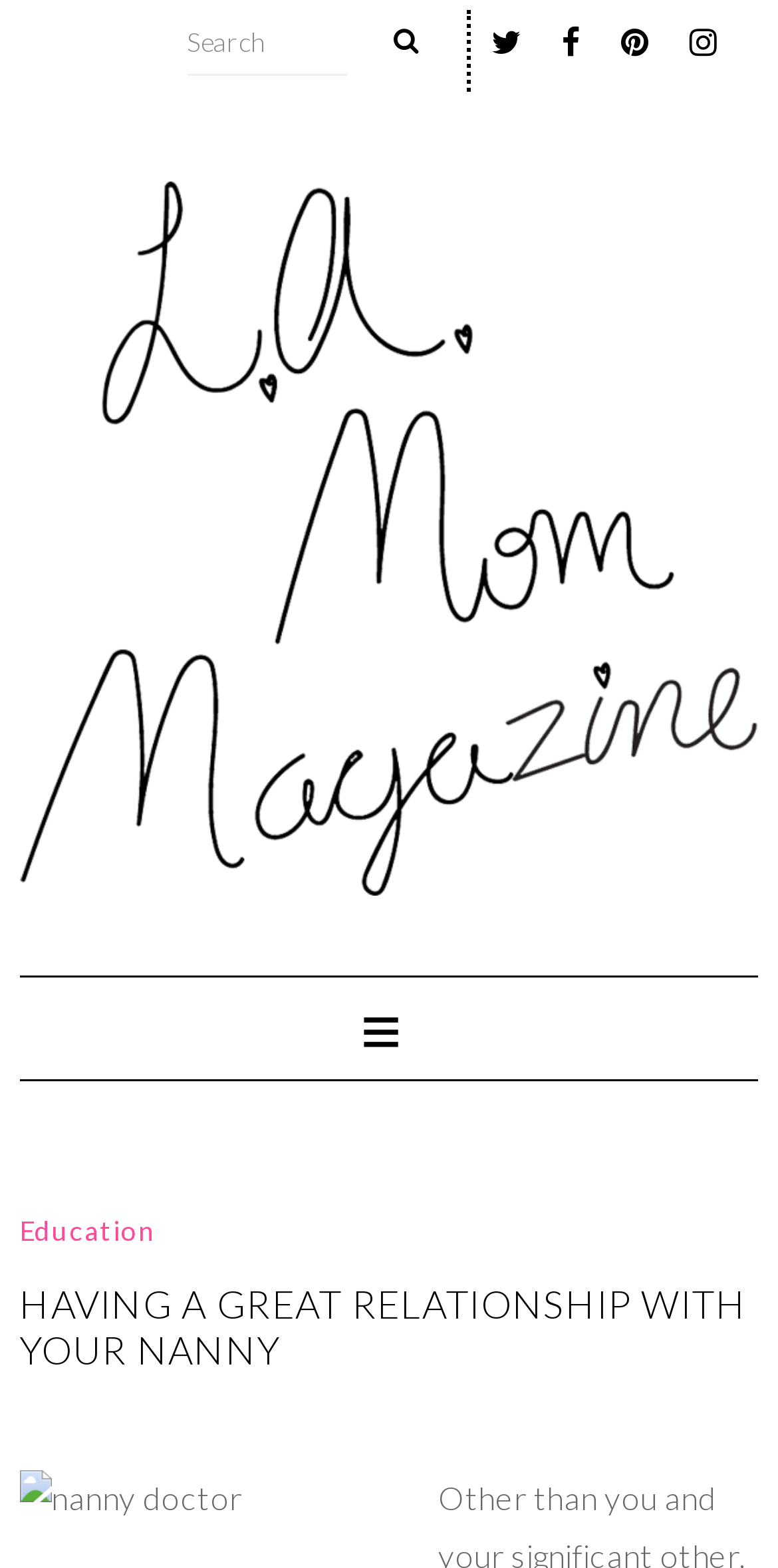Predict the bounding box coordinates of the UI element that matches this description: "Pinterest". The coordinates should be in the format [left, top, right, bottom] with each value between 0 and 1.

[0.798, 0.006, 0.835, 0.047]